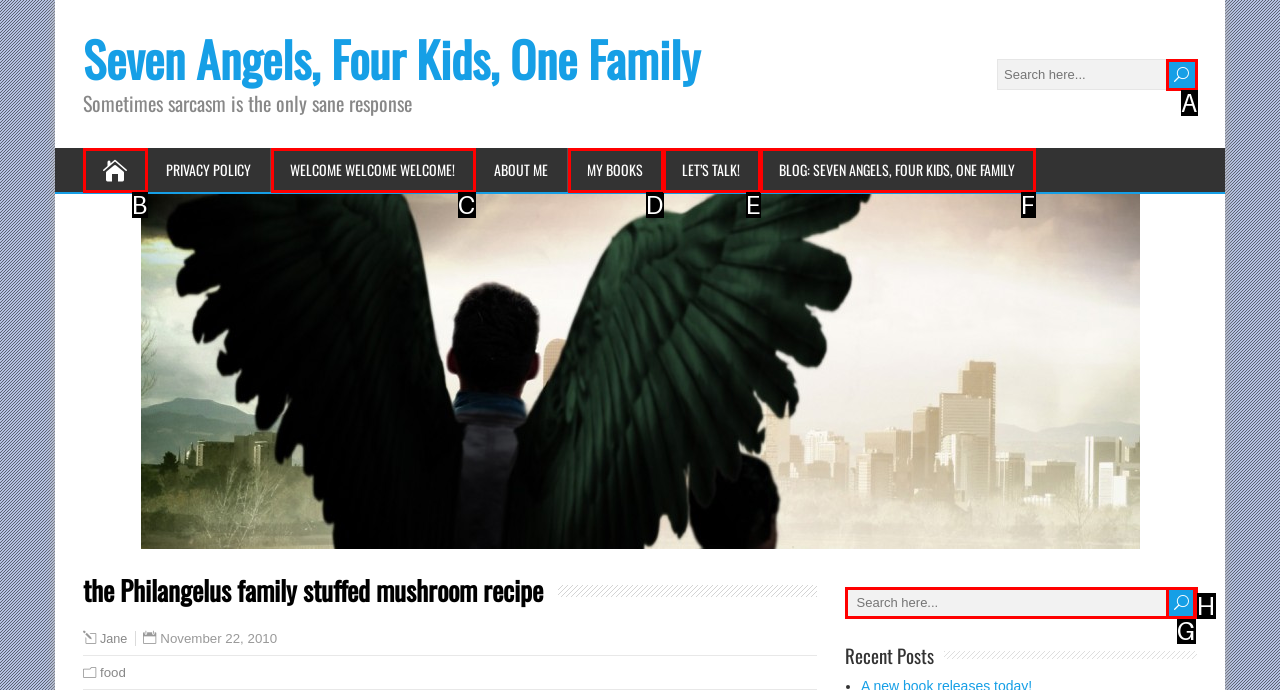From the description: Welcome welcome WELCOME!, identify the option that best matches and reply with the letter of that option directly.

C